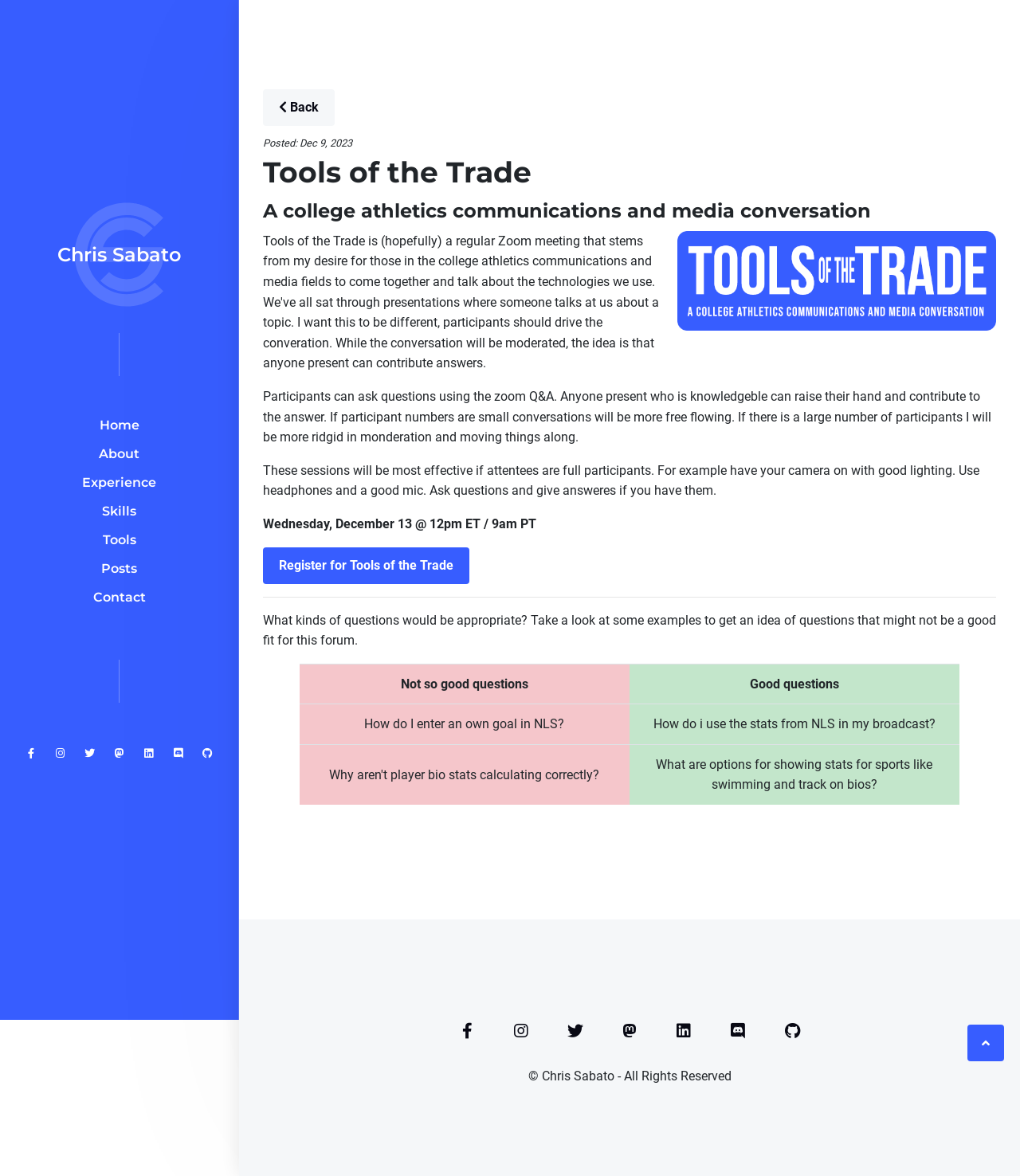Extract the bounding box coordinates of the UI element described by: "Chris Sabato". The coordinates should include four float numbers ranging from 0 to 1, e.g., [left, top, right, bottom].

[0.056, 0.204, 0.177, 0.229]